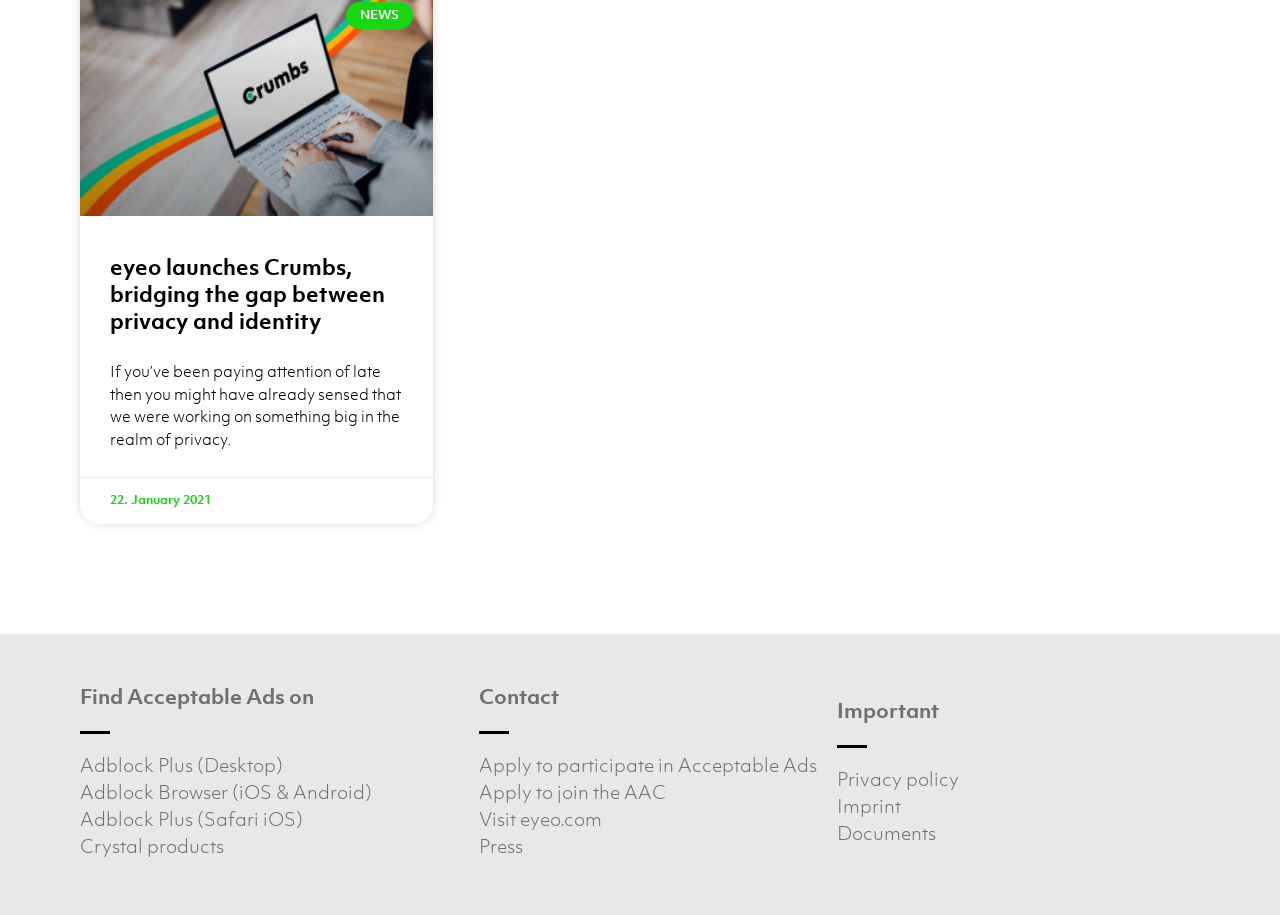Examine the image carefully and respond to the question with a detailed answer: 
How many links are available under 'Find Acceptable Ads on'?

I counted the number of links under the heading 'Find Acceptable Ads on' and found four links: 'Adblock Plus (Desktop)', 'Adblock Browser (iOS & Android)', 'Adblock Plus (Safari iOS)', and 'Crystal products'.